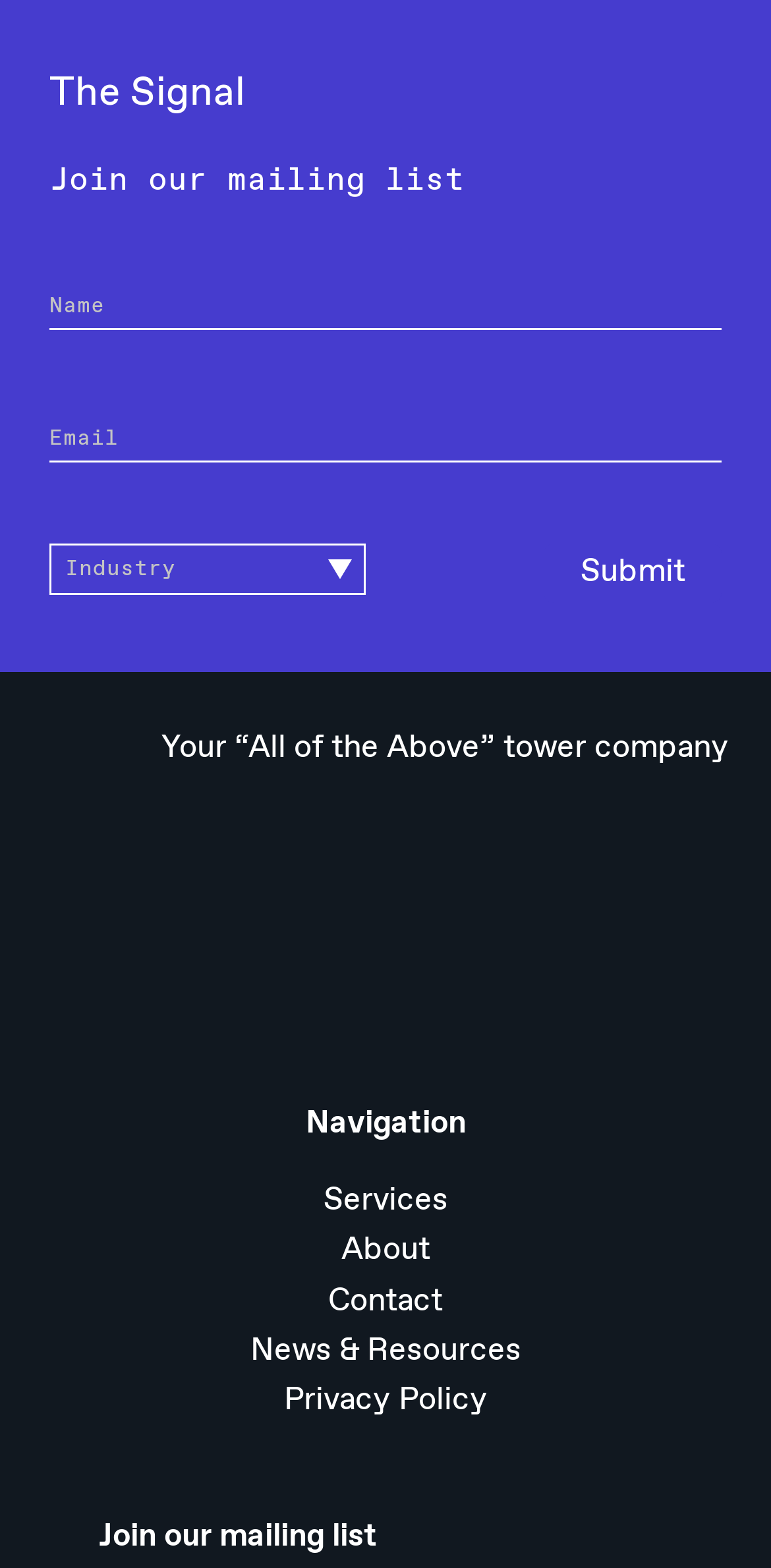Locate the bounding box coordinates of the element you need to click to accomplish the task described by this instruction: "Click Services".

[0.419, 0.752, 0.581, 0.779]